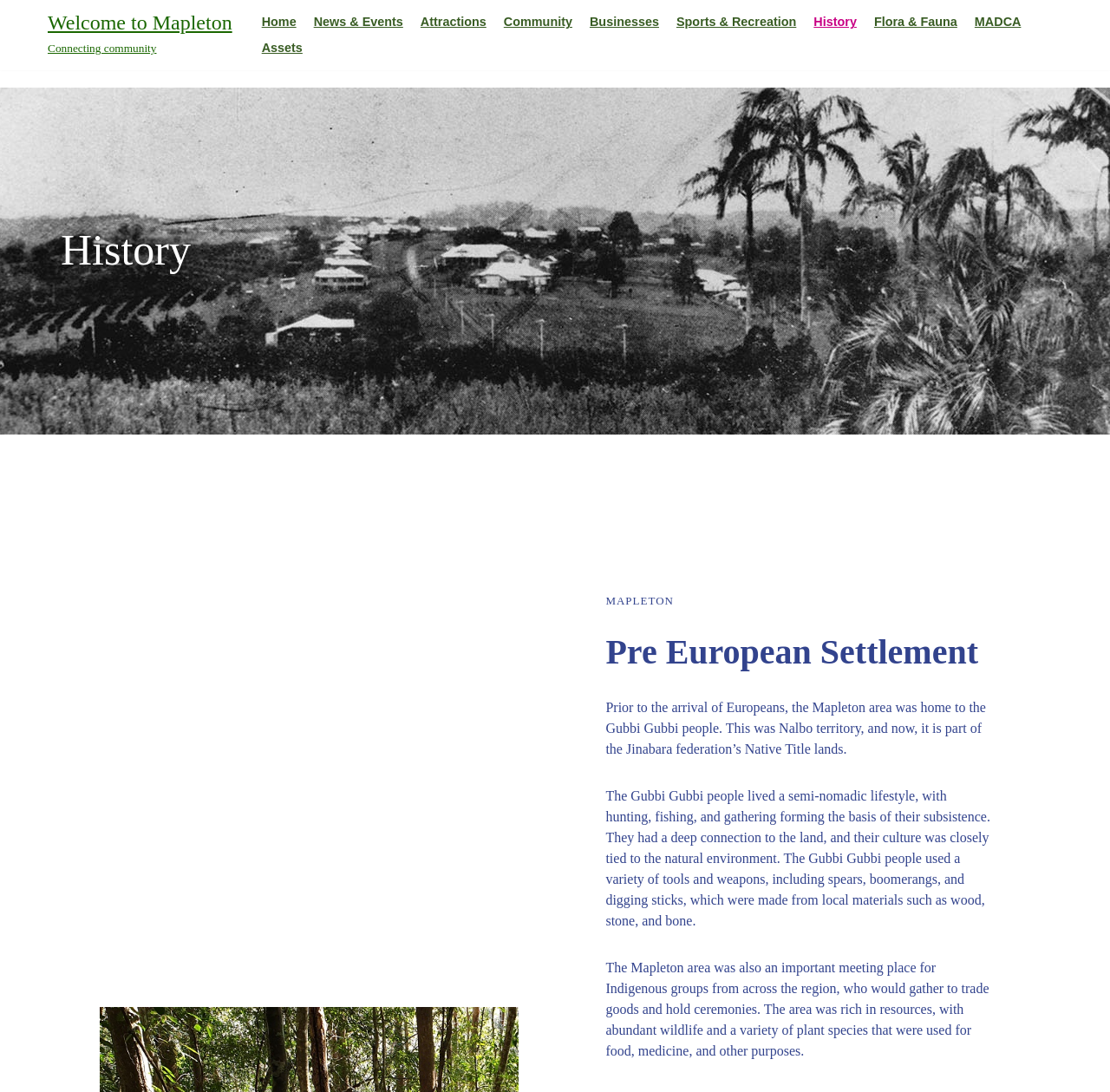Could you indicate the bounding box coordinates of the region to click in order to complete this instruction: "Click on 'Welcome to Mapleton Connecting community'".

[0.043, 0.006, 0.209, 0.054]